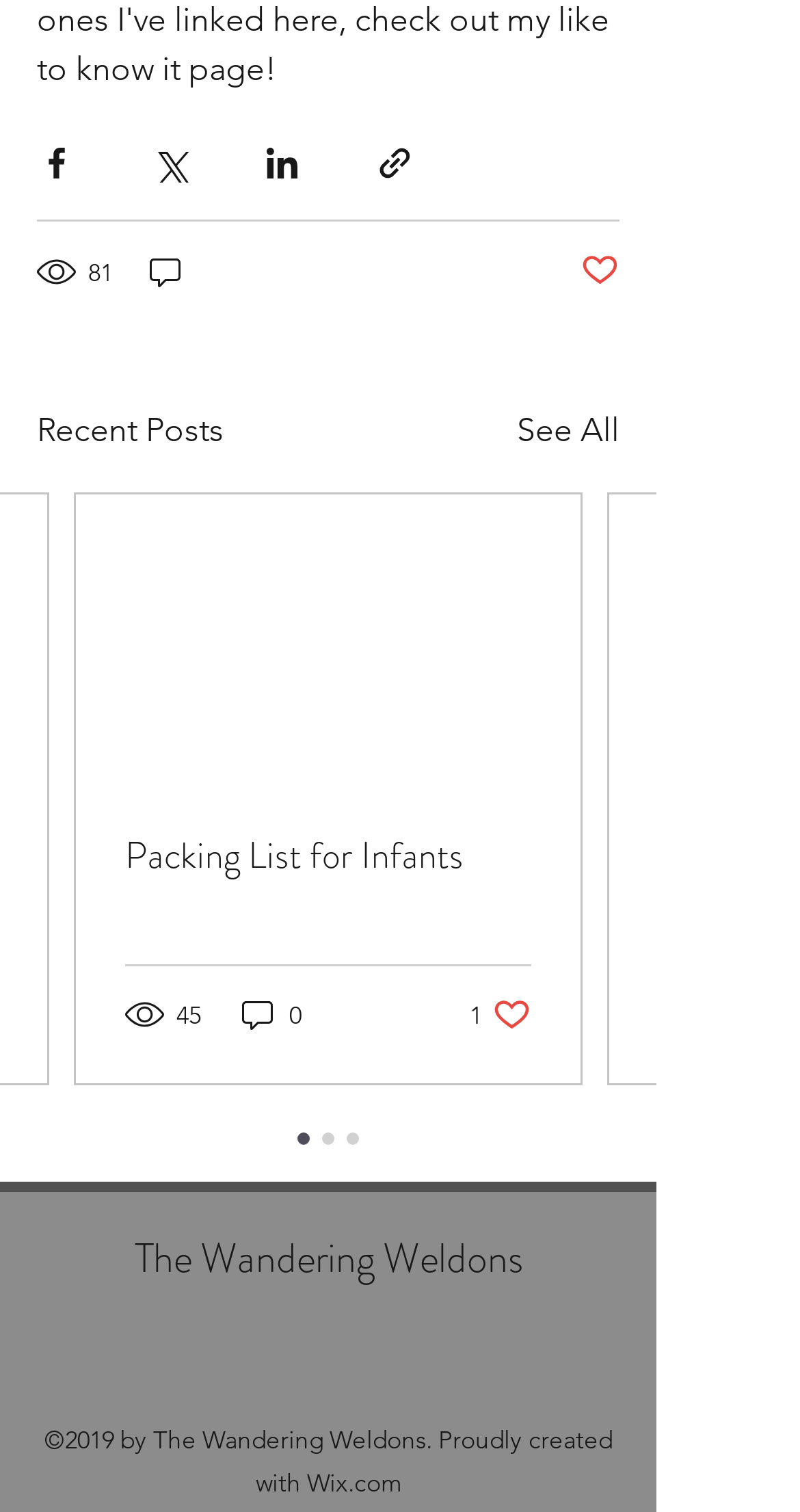Please specify the bounding box coordinates of the clickable section necessary to execute the following command: "Like the post".

[0.587, 0.658, 0.664, 0.684]